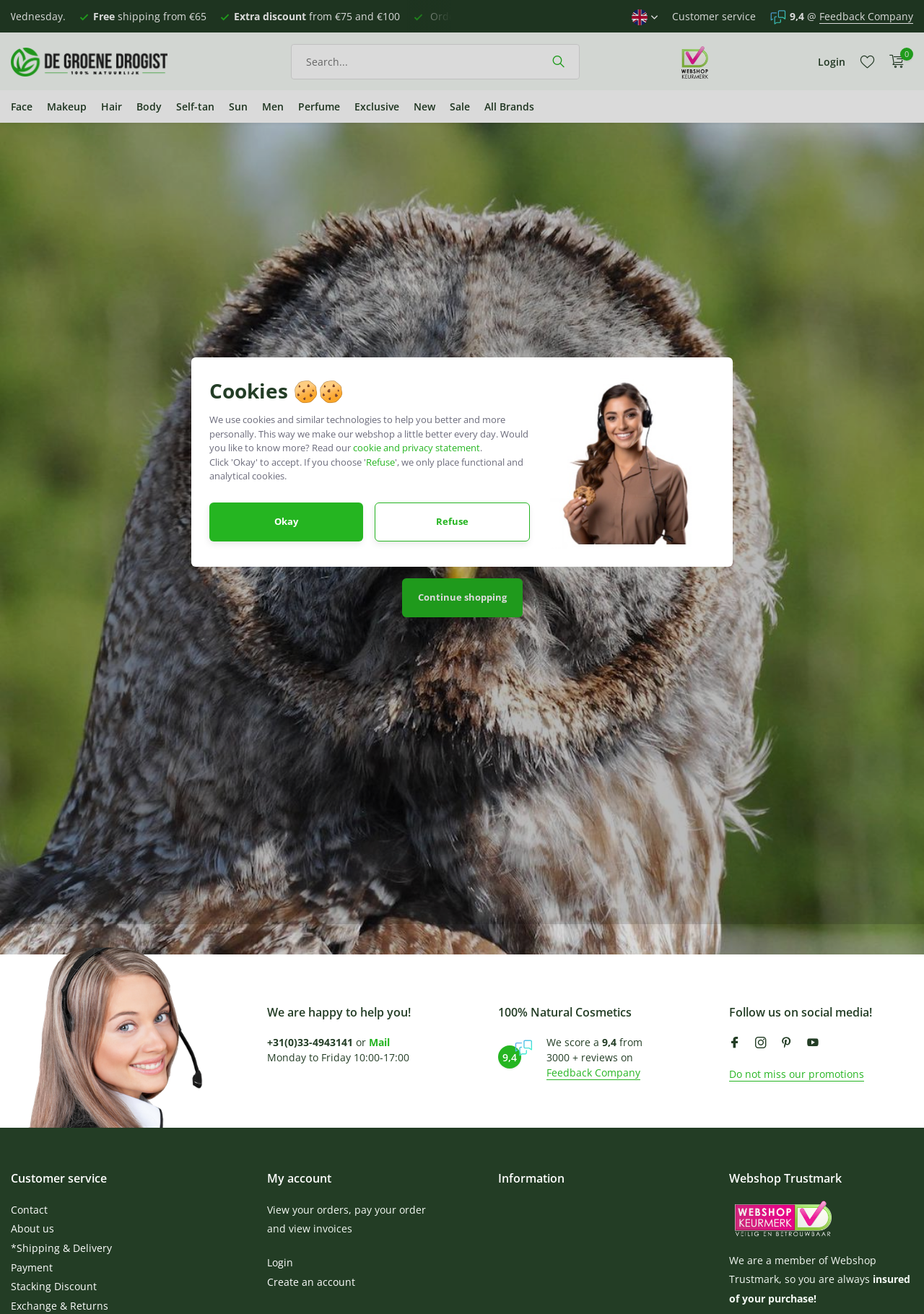Respond with a single word or phrase for the following question: 
What is the discount threshold?

€75 and €100